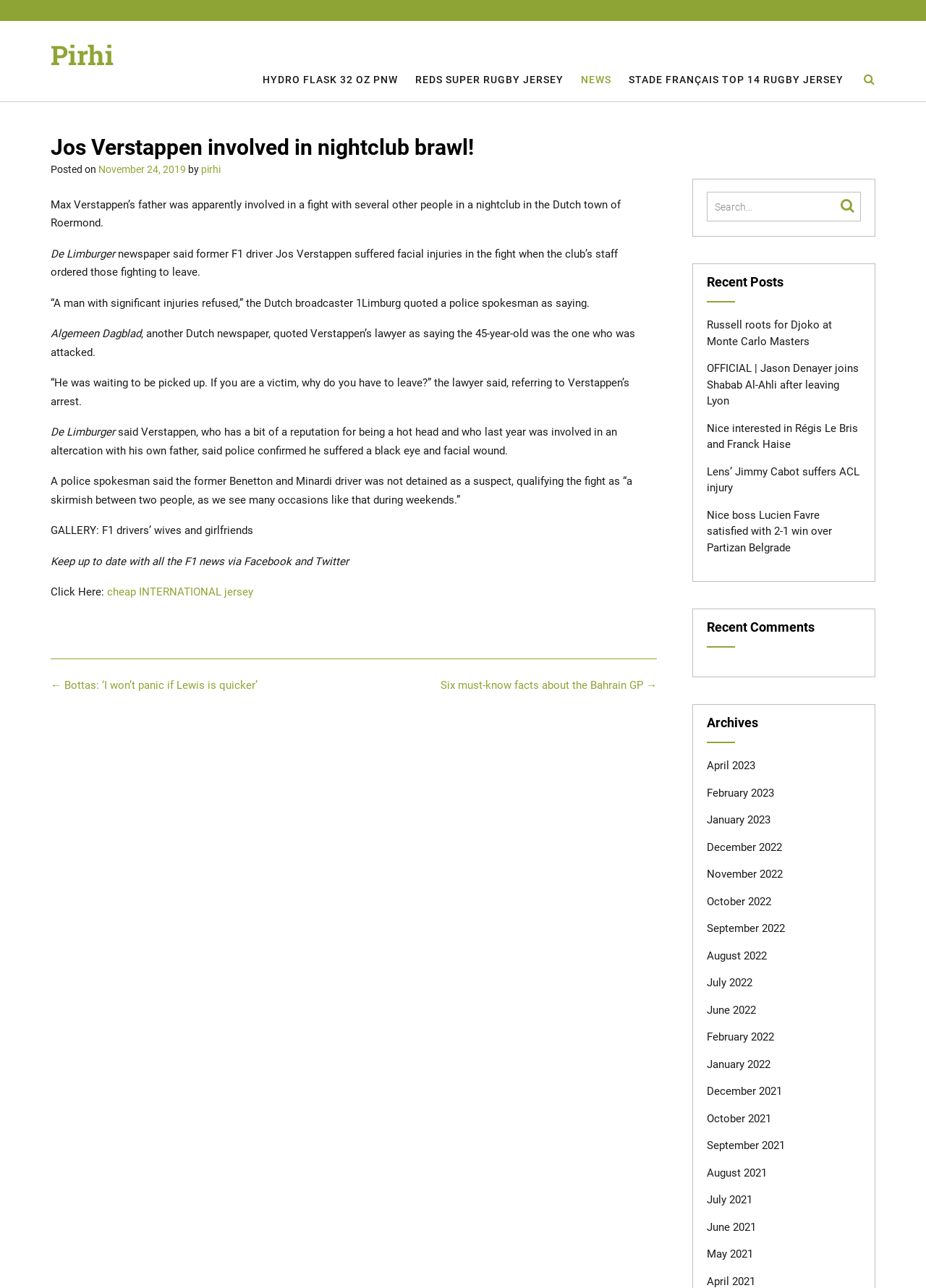Elaborate on the information and visuals displayed on the webpage.

This webpage is about a news article titled "Jos Verstappen involved in nightclub brawl!" from Pirhi. At the top, there is a navigation bar with several links, including "HYDRO FLASK 32 OZ PNW", "REDS SUPER RUGBY JERSEY", "NEWS", "STADE FRANÇAIS TOP 14 RUGBY JERSEY", and a search icon. 

Below the navigation bar, there is a main article section. The article's title "Jos Verstappen involved in nightclub brawl!" is displayed prominently, followed by the posting date "November 24, 2019" and the author "pirhi". The article's content is divided into several paragraphs, describing an incident where Jos Verstappen, the father of Max Verstappen, was involved in a fight at a nightclub in the Dutch town of Roermond. The article cites several sources, including De Limburger and Algemeen Dagblad, and quotes a police spokesman and Verstappen's lawyer.

To the right of the article, there is a sidebar with several sections. The first section is titled "Recent Posts" and lists several links to other news articles. The second section is titled "Recent Comments", but it is empty. The third section is titled "Archives" and lists links to news articles from different months, ranging from April 2023 to May 2021.

At the bottom of the page, there are three links for post navigation: "Six must-know facts about the Bahrain GP" to the right, and "Bottas: ‘I won’t panic if Lewis is quicker’" to the left.